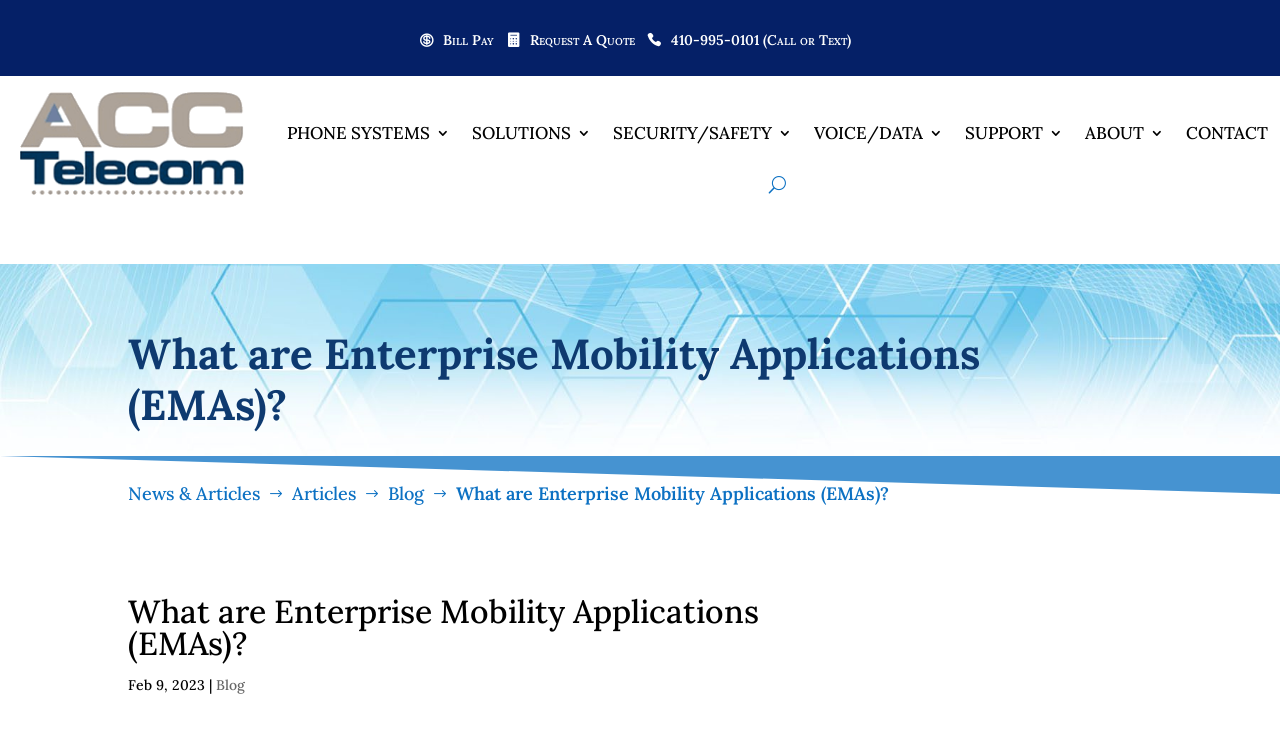Respond with a single word or phrase to the following question: How many types of services are offered?

5